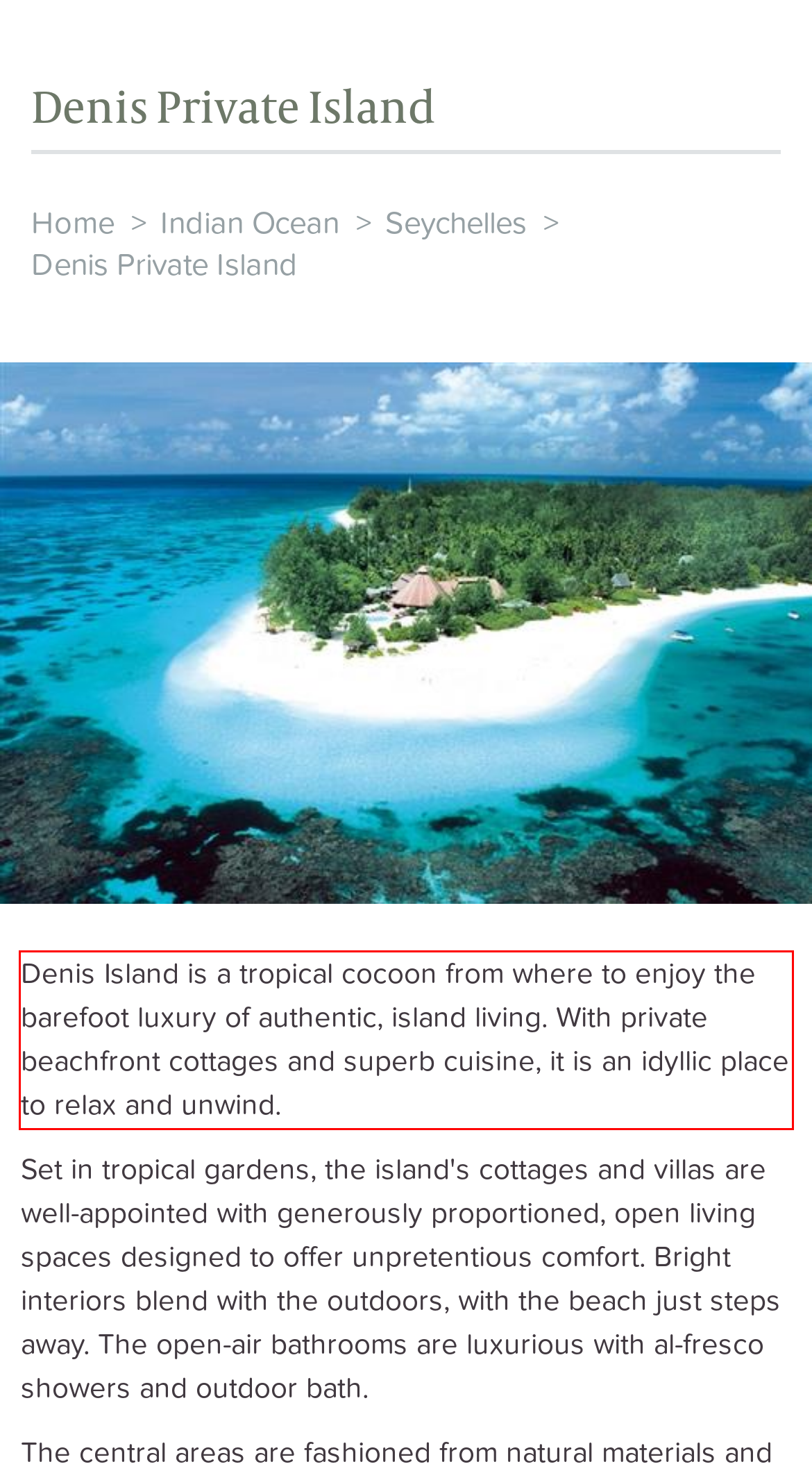Given a screenshot of a webpage, identify the red bounding box and perform OCR to recognize the text within that box.

Denis Island is a tropical cocoon from where to enjoy the barefoot luxury of authentic, island living. With private beachfront cottages and superb cuisine, it is an idyllic place to relax and unwind.